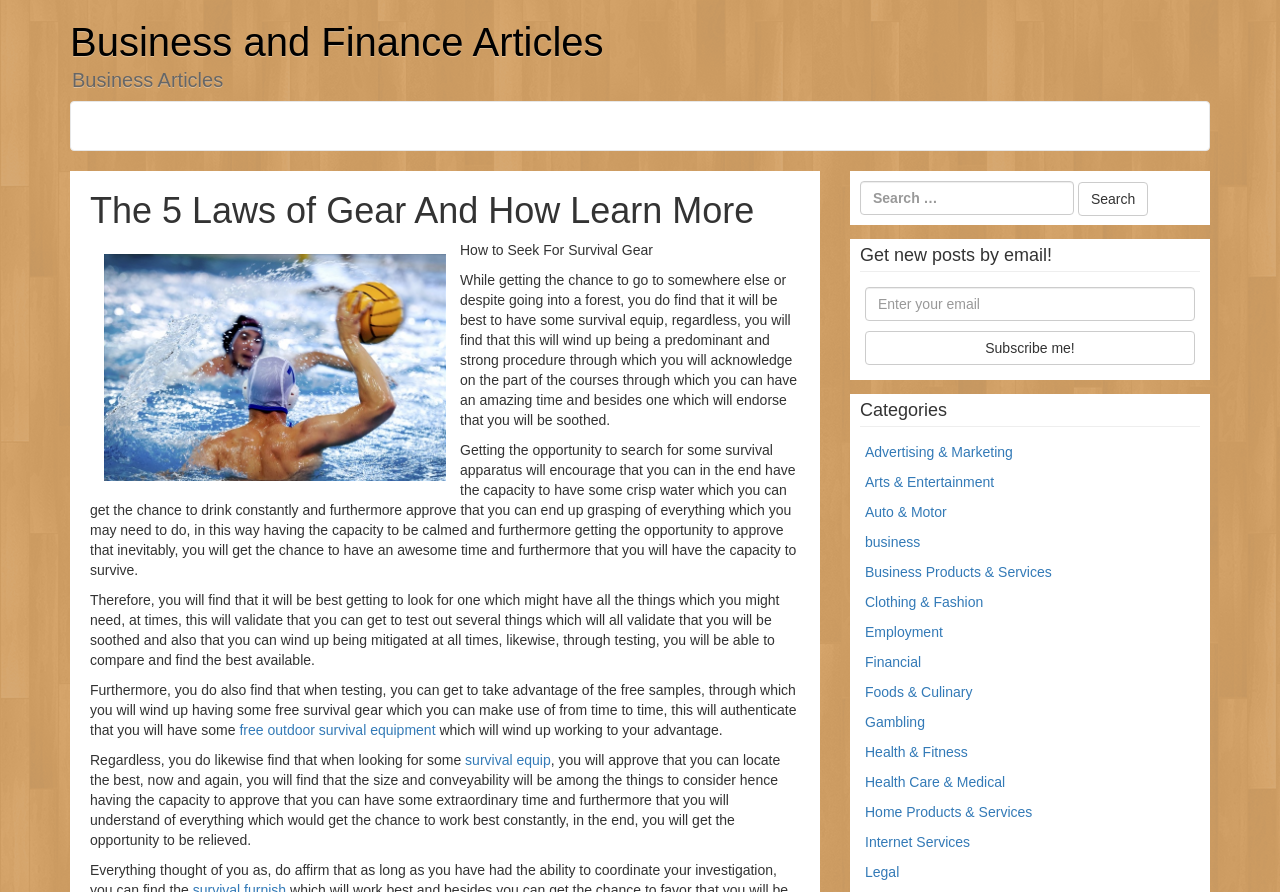Based on the image, please respond to the question with as much detail as possible:
What is the purpose of the search box?

The search box is located in the top right corner of the webpage, and it allows users to search for specific topics or keywords within the website. This suggests that the website has a large amount of content and wants to provide users with a way to quickly find what they are looking for.